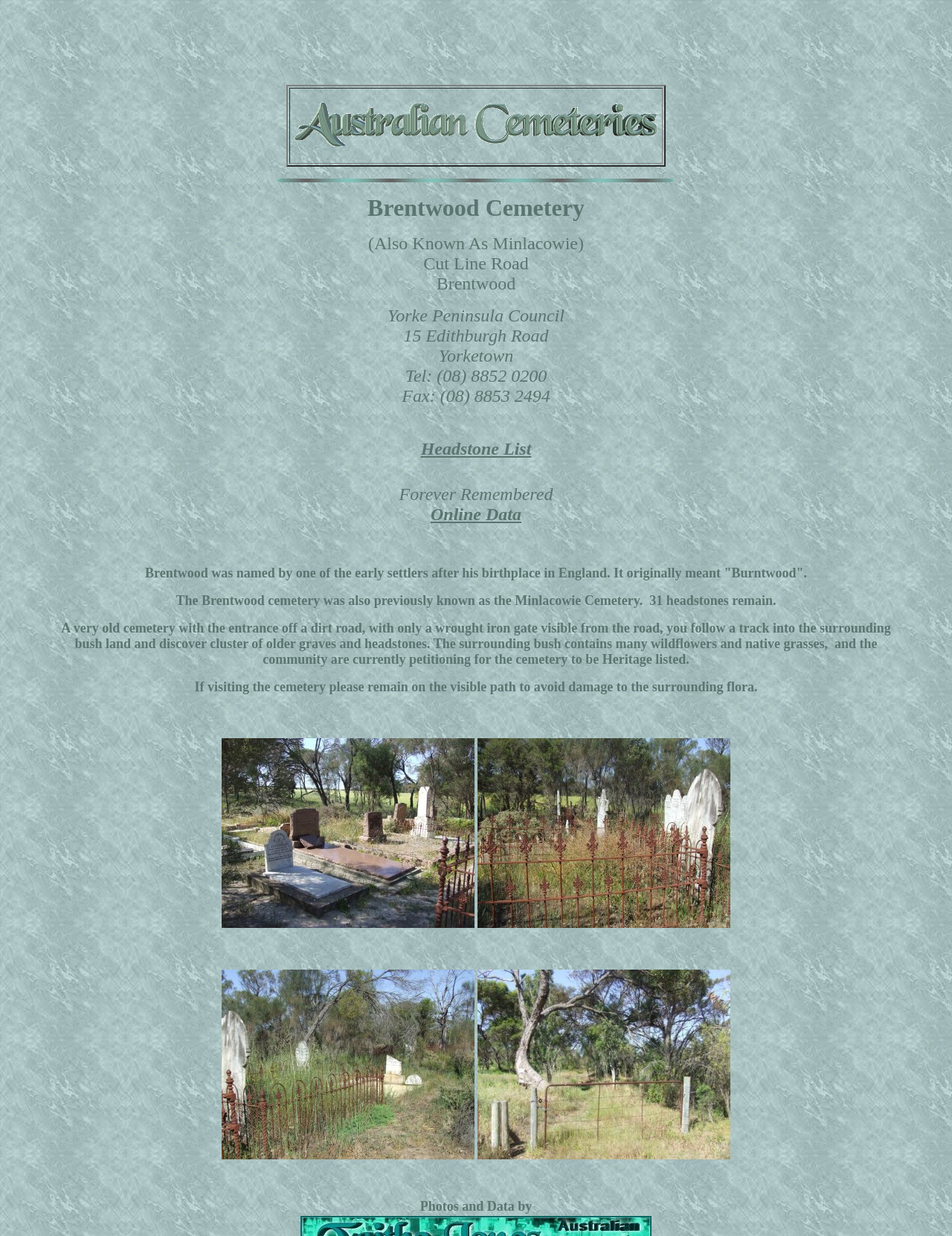What is the address of the Yorke Peninsula Council?
Answer the question with a thorough and detailed explanation.

I found the answer by looking at the group element at coordinates [0.006, 0.264, 0.994, 0.329] which contains the StaticText elements with the text '15 Edithburgh Road' and 'Yorketown' at coordinates [0.424, 0.264, 0.576, 0.279] and [0.461, 0.28, 0.539, 0.296] respectively.